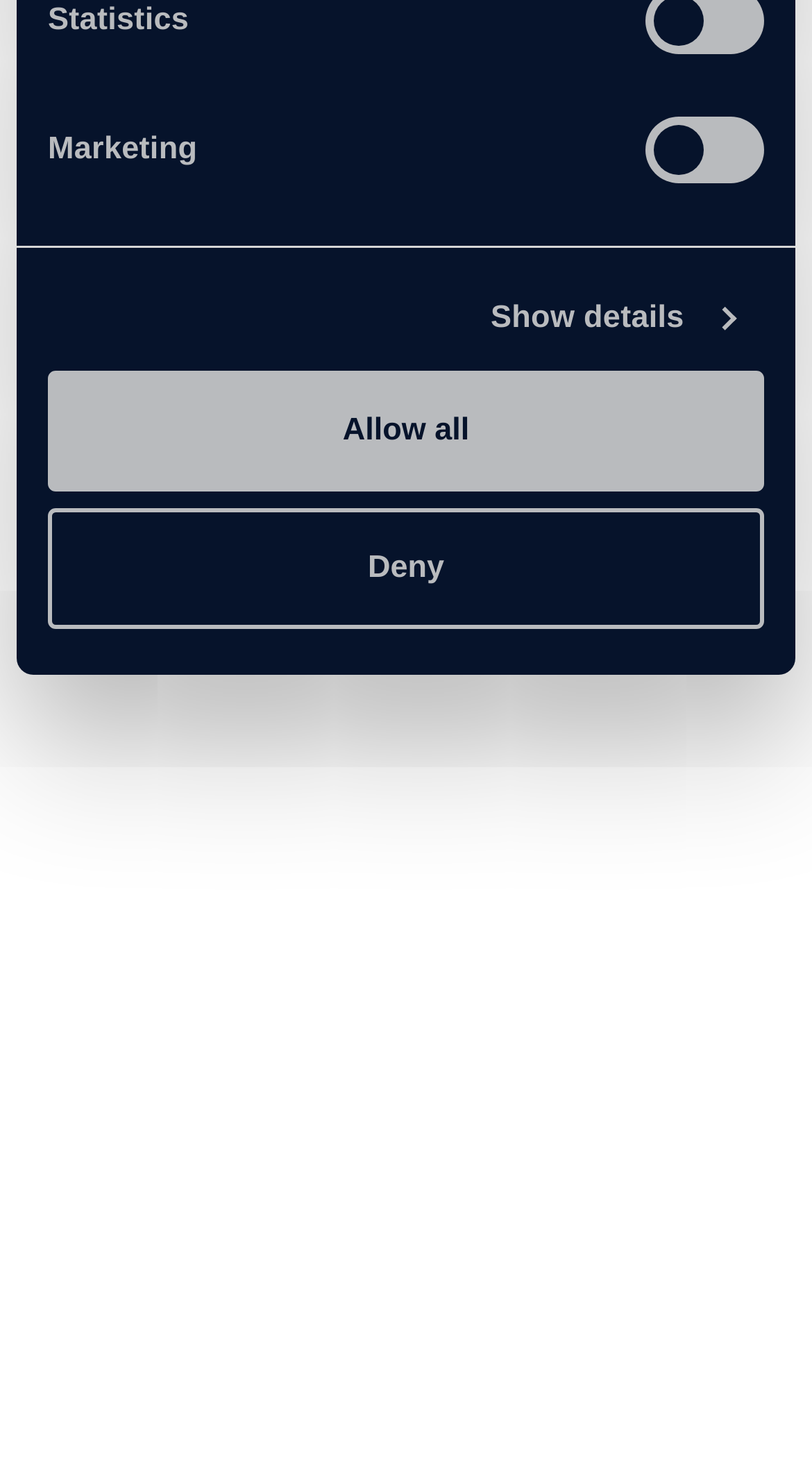Please find the bounding box for the UI component described as follows: "Projects & Partnerships".

[0.038, 0.642, 0.456, 0.67]